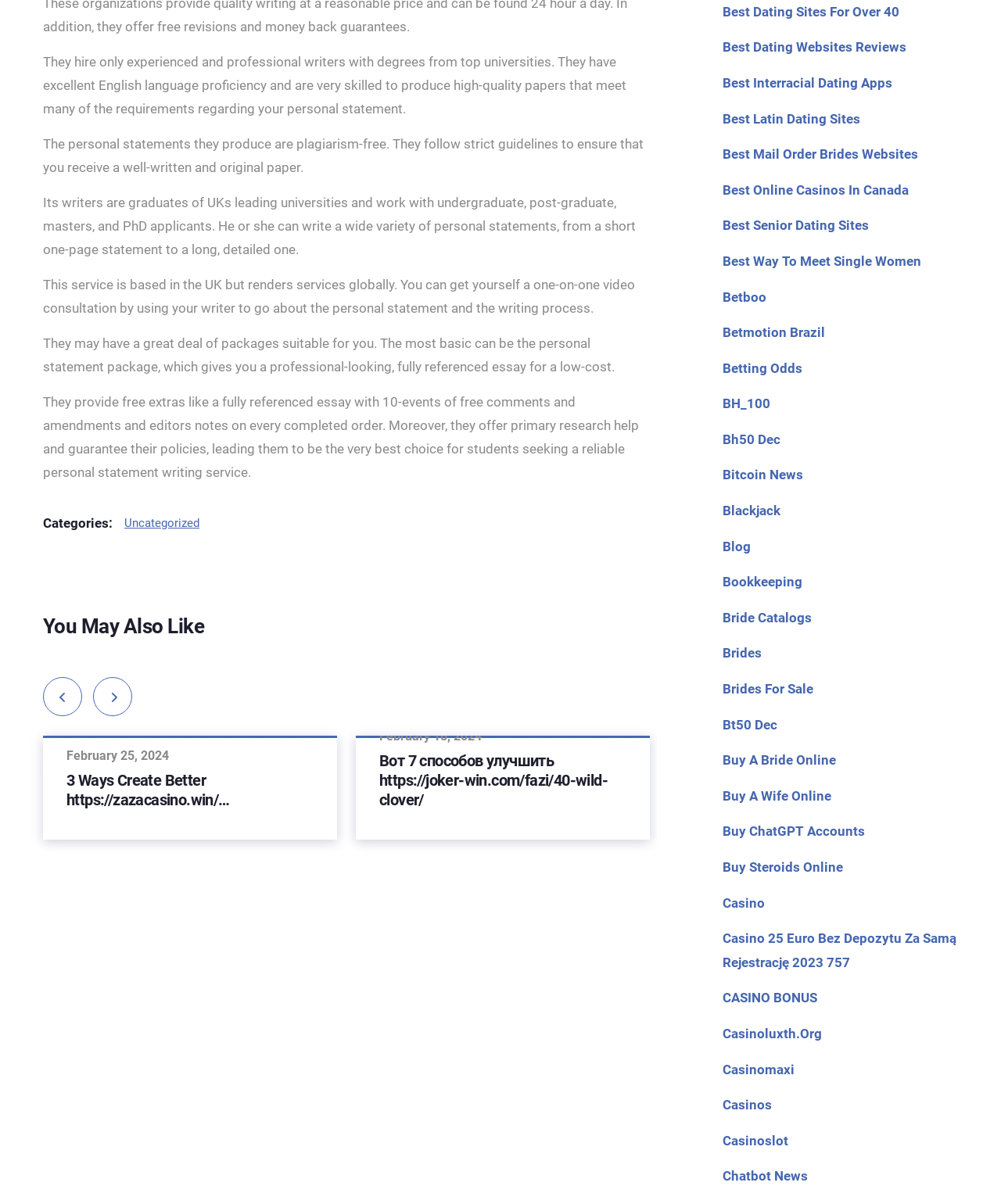Please identify the bounding box coordinates of the element's region that should be clicked to execute the following instruction: "Check 'Bitcoin News'". The bounding box coordinates must be four float numbers between 0 and 1, i.e., [left, top, right, bottom].

[0.722, 0.388, 0.802, 0.401]